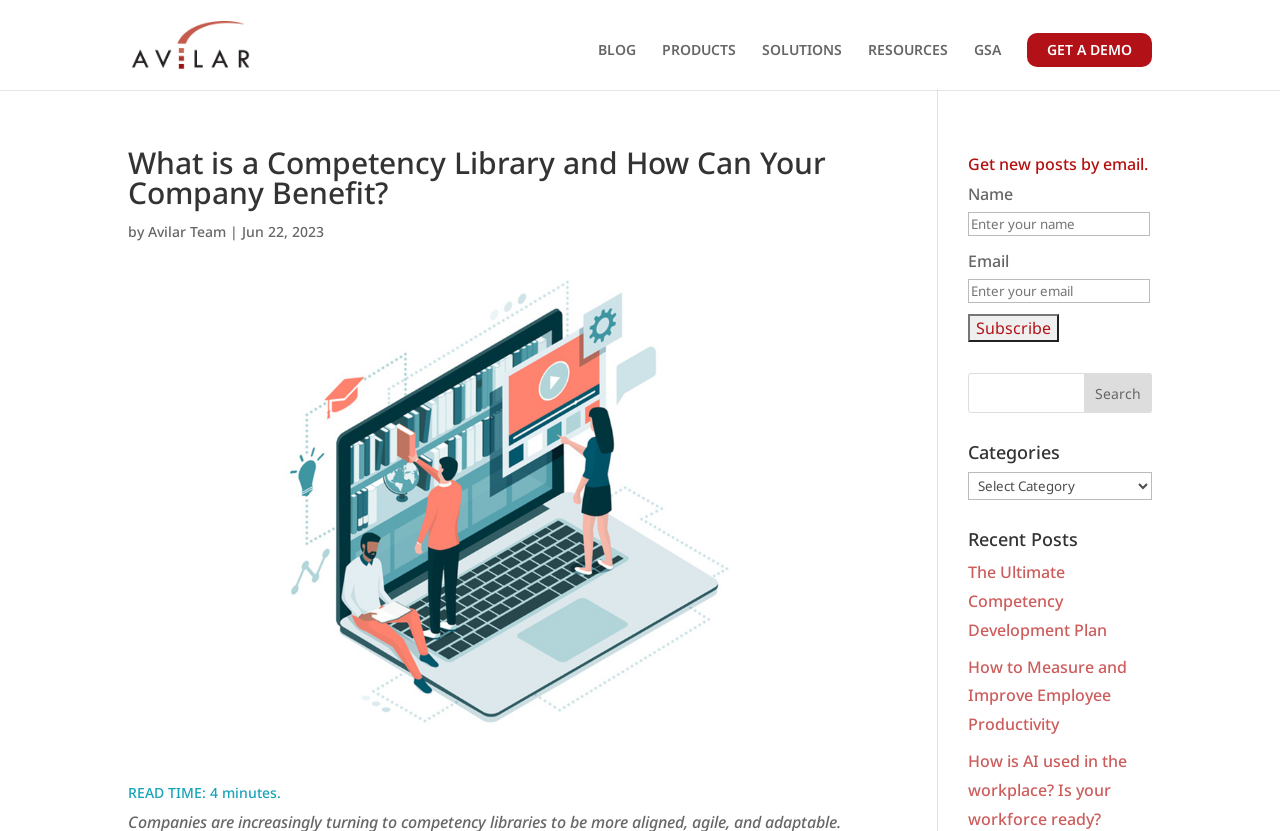Show me the bounding box coordinates of the clickable region to achieve the task as per the instruction: "Read the 'The Ultimate Competency Development Plan' post".

[0.756, 0.675, 0.865, 0.771]